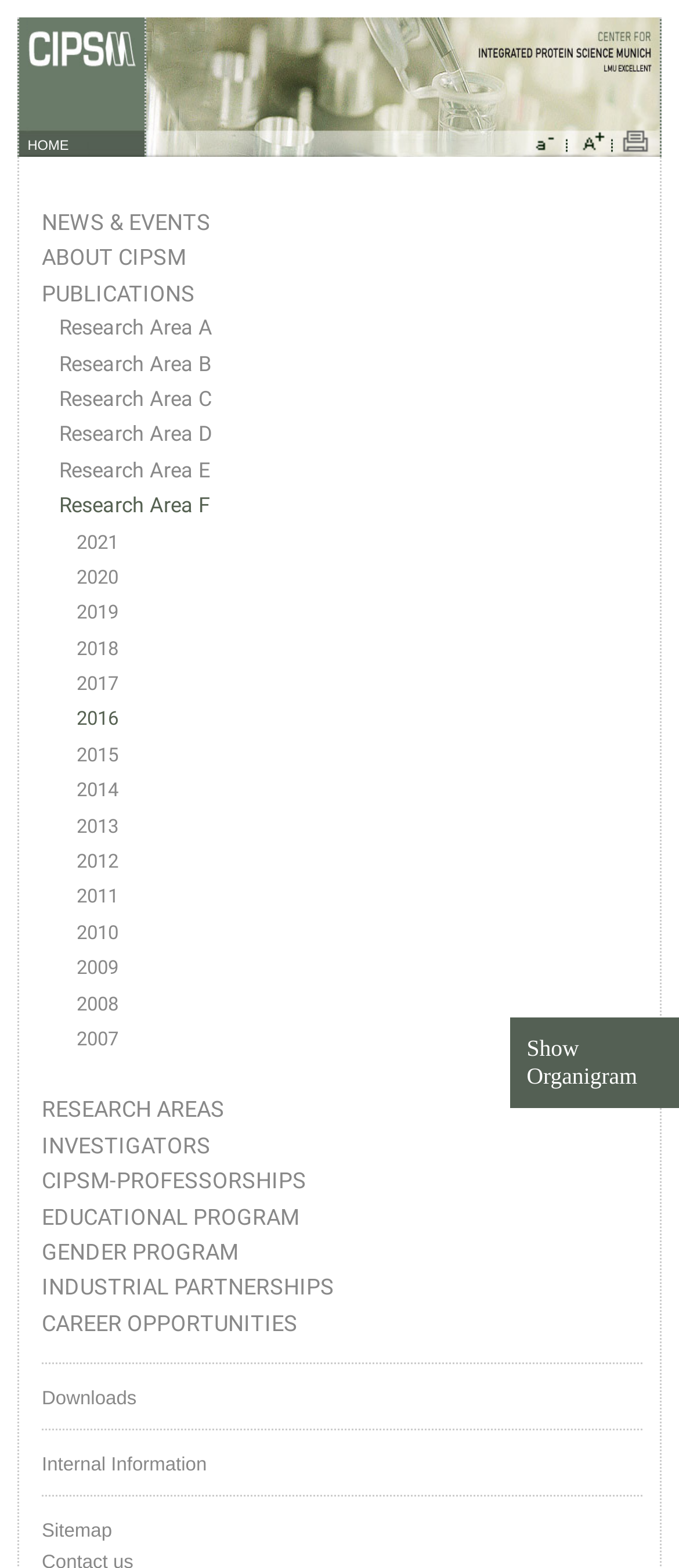Determine the bounding box coordinates of the section I need to click to execute the following instruction: "View the Research Area A page". Provide the coordinates as four float numbers between 0 and 1, i.e., [left, top, right, bottom].

[0.087, 0.201, 0.946, 0.218]